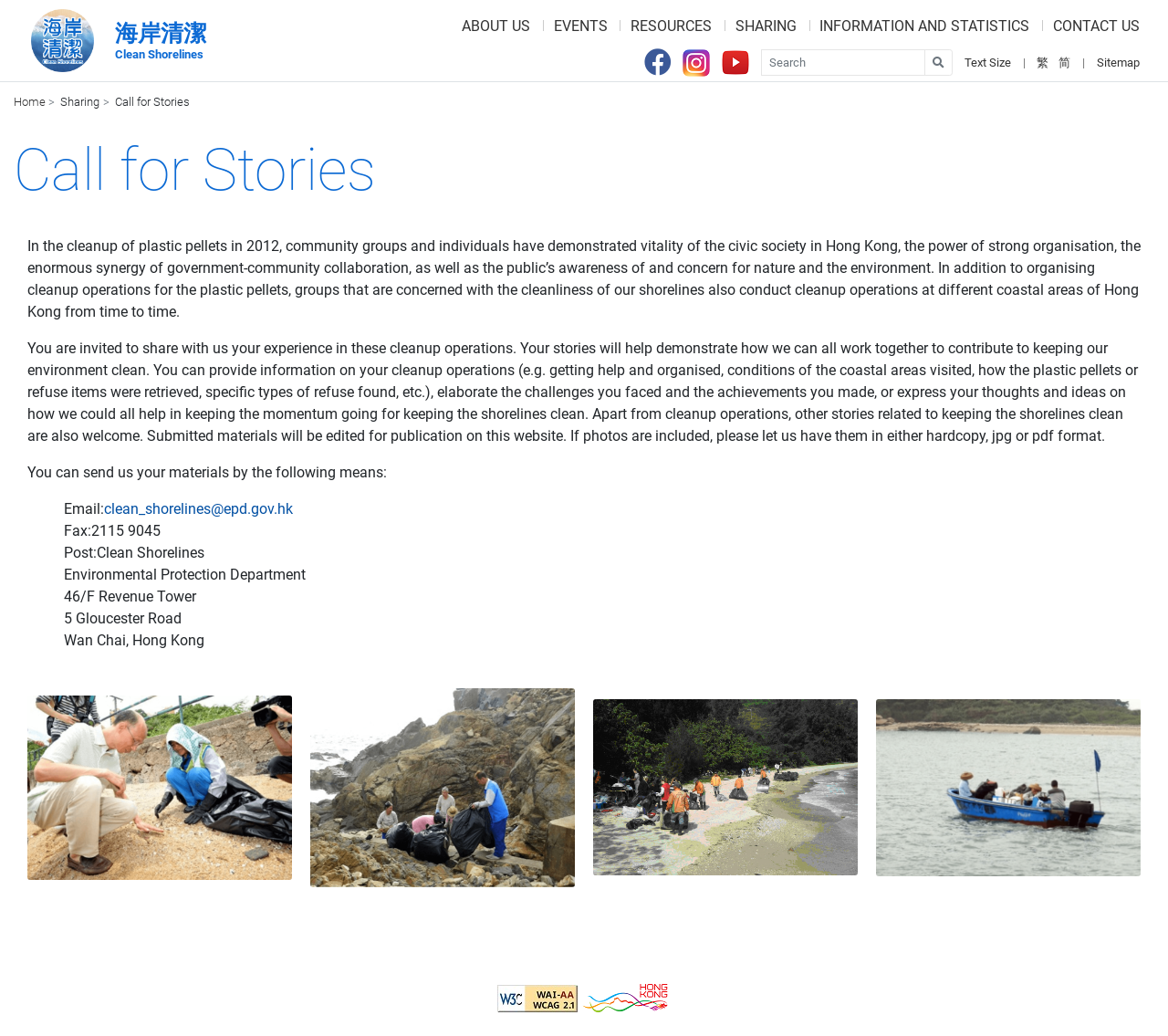Please determine the heading text of this webpage.

Call for Stories